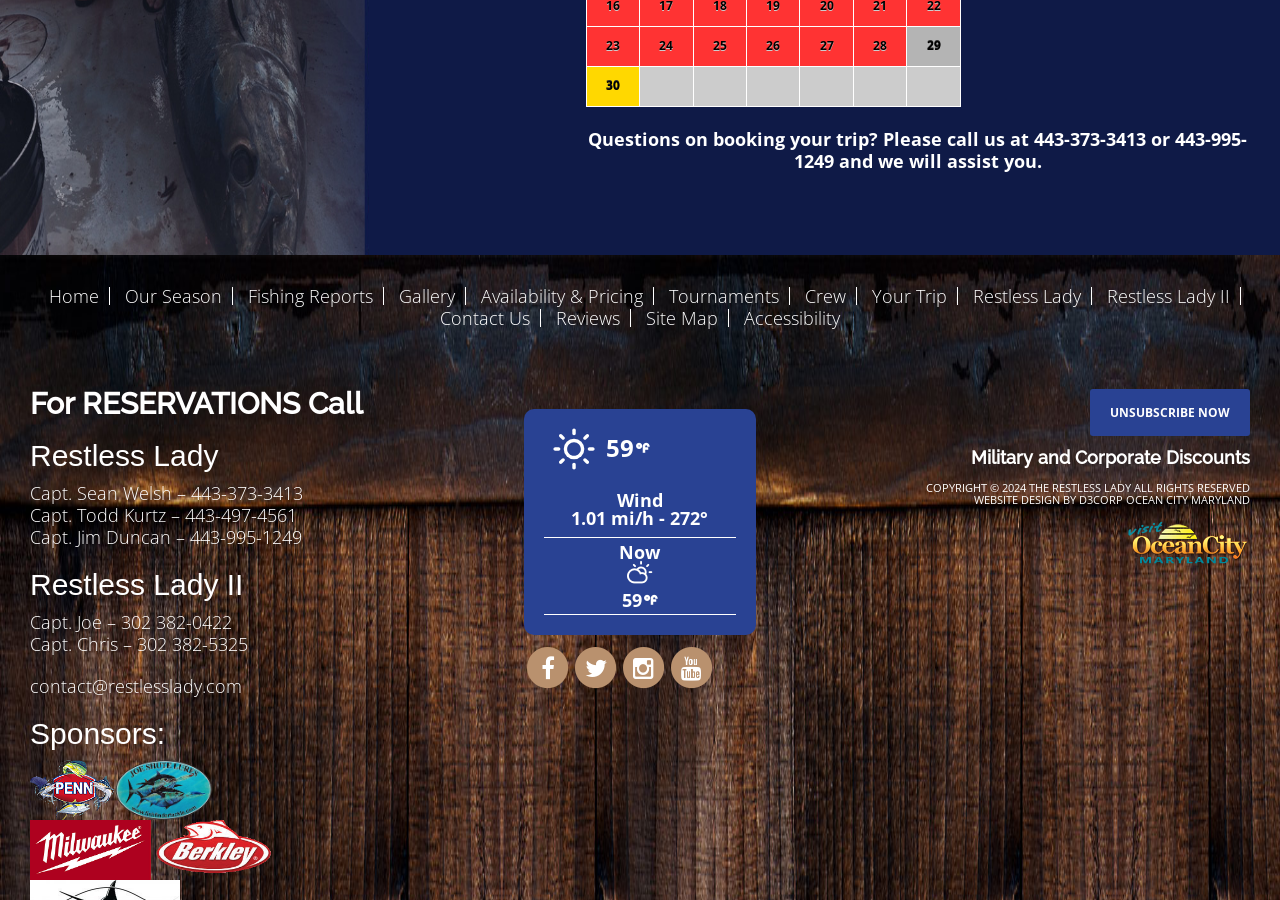Determine the bounding box of the UI component based on this description: "Ocean City Maryland". The bounding box coordinates should be four float values between 0 and 1, i.e., [left, top, right, bottom].

[0.88, 0.546, 0.977, 0.563]